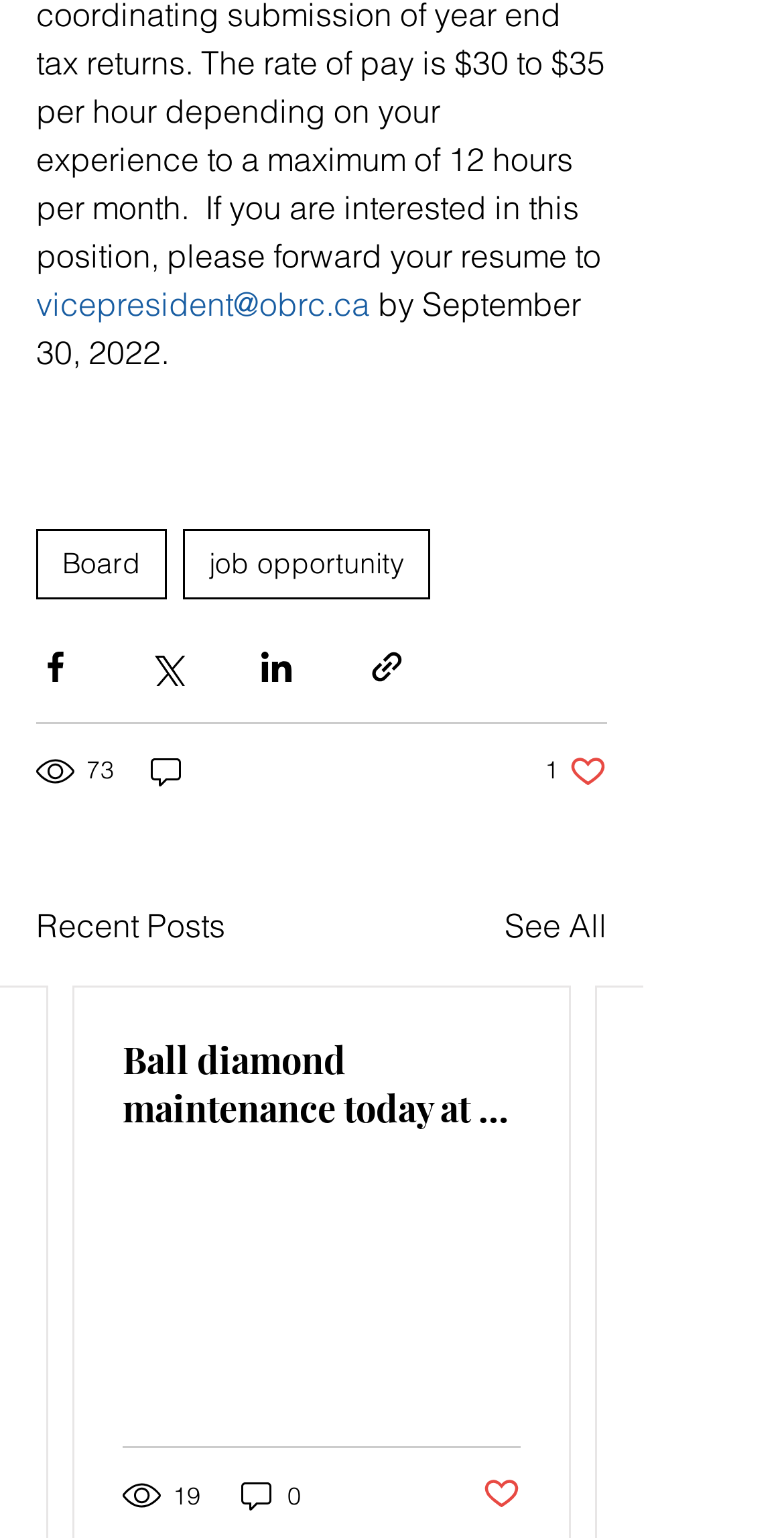Please answer the following question as detailed as possible based on the image: 
What is the number of views for the first post?

I looked for the text that indicates the number of views for the first post and found '73 views' near the top of the webpage. Therefore, the number of views for the first post is 73.